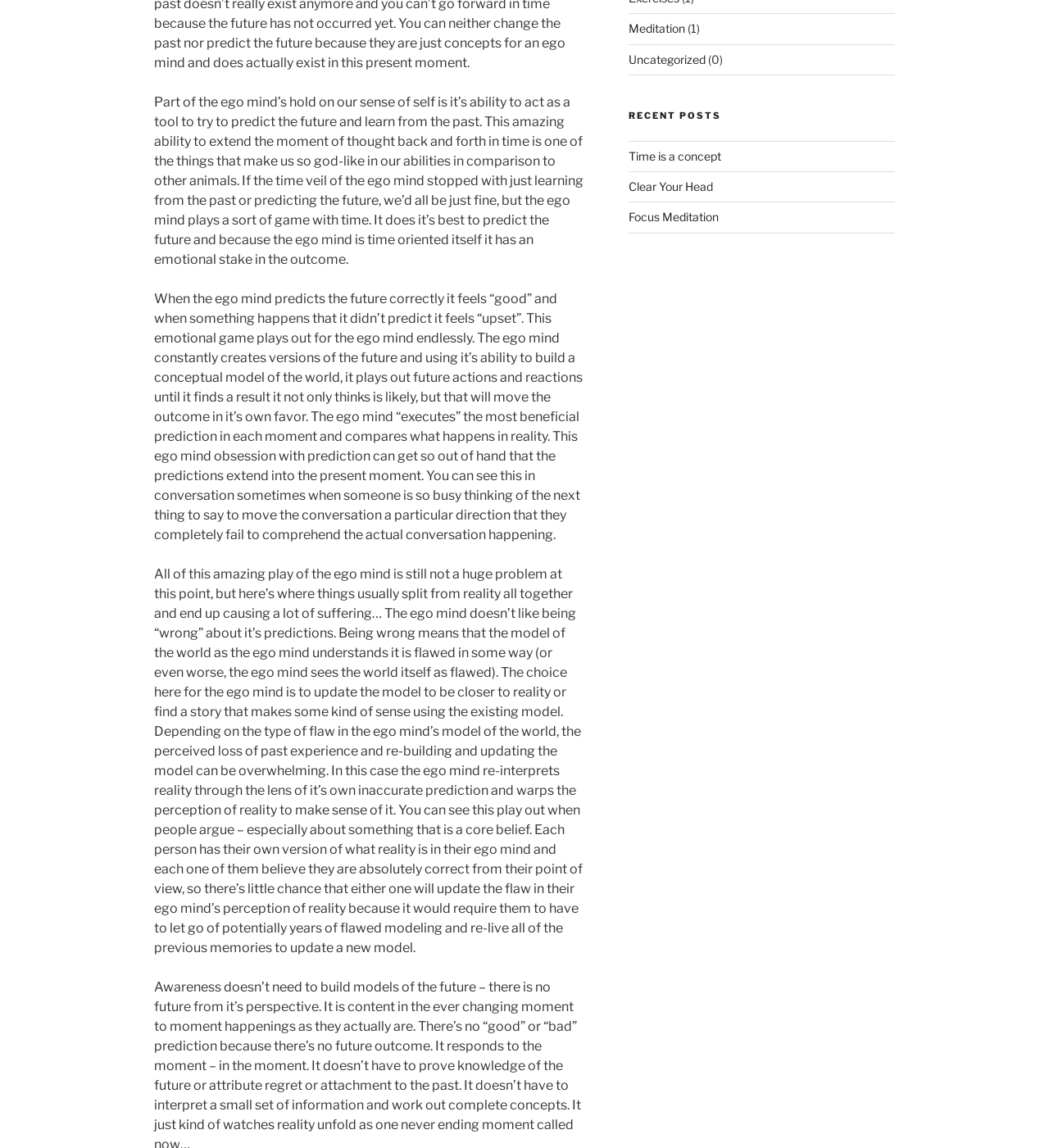Determine the bounding box coordinates for the UI element matching this description: "Focus Meditation".

[0.599, 0.183, 0.685, 0.195]